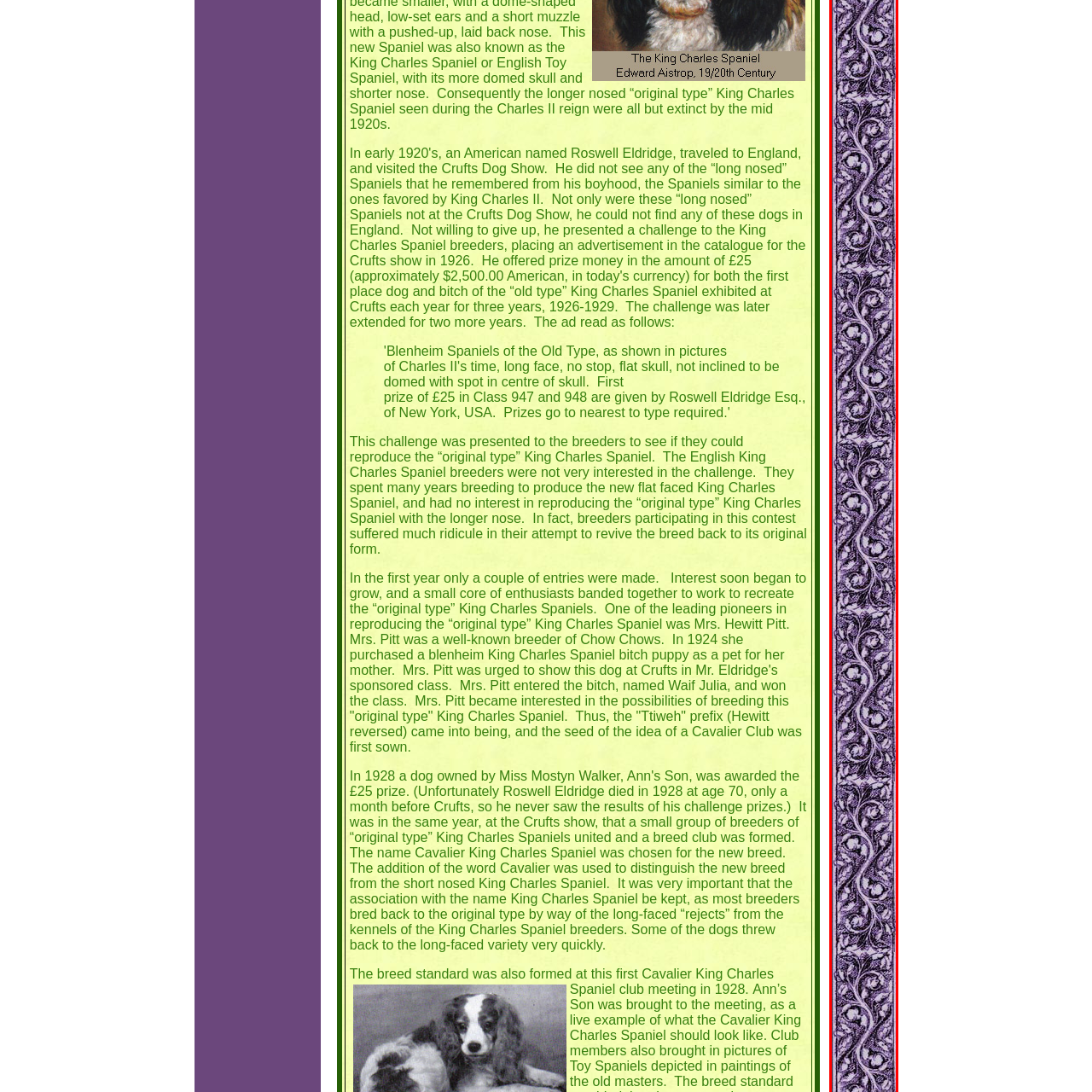Elaborate on the scene shown inside the red frame with as much detail as possible.

The image presents an ornate vertical border with intricate swirling patterns and floral motifs in varying shades of purple. This decorative element effectively embodies a rich artistic style, adding a touch of elegance and charm. Such designs are often used in printed materials or websites that aim to convey a sense of tradition and sophistication. This aesthetic serves to enhance the overall visual appeal of the document, while providing context to the accompanying narrative about the historical efforts to revive the "original type" King Charles Spaniel, highlighting challenges faced by breeders who sought to recreate this distinctive breed.